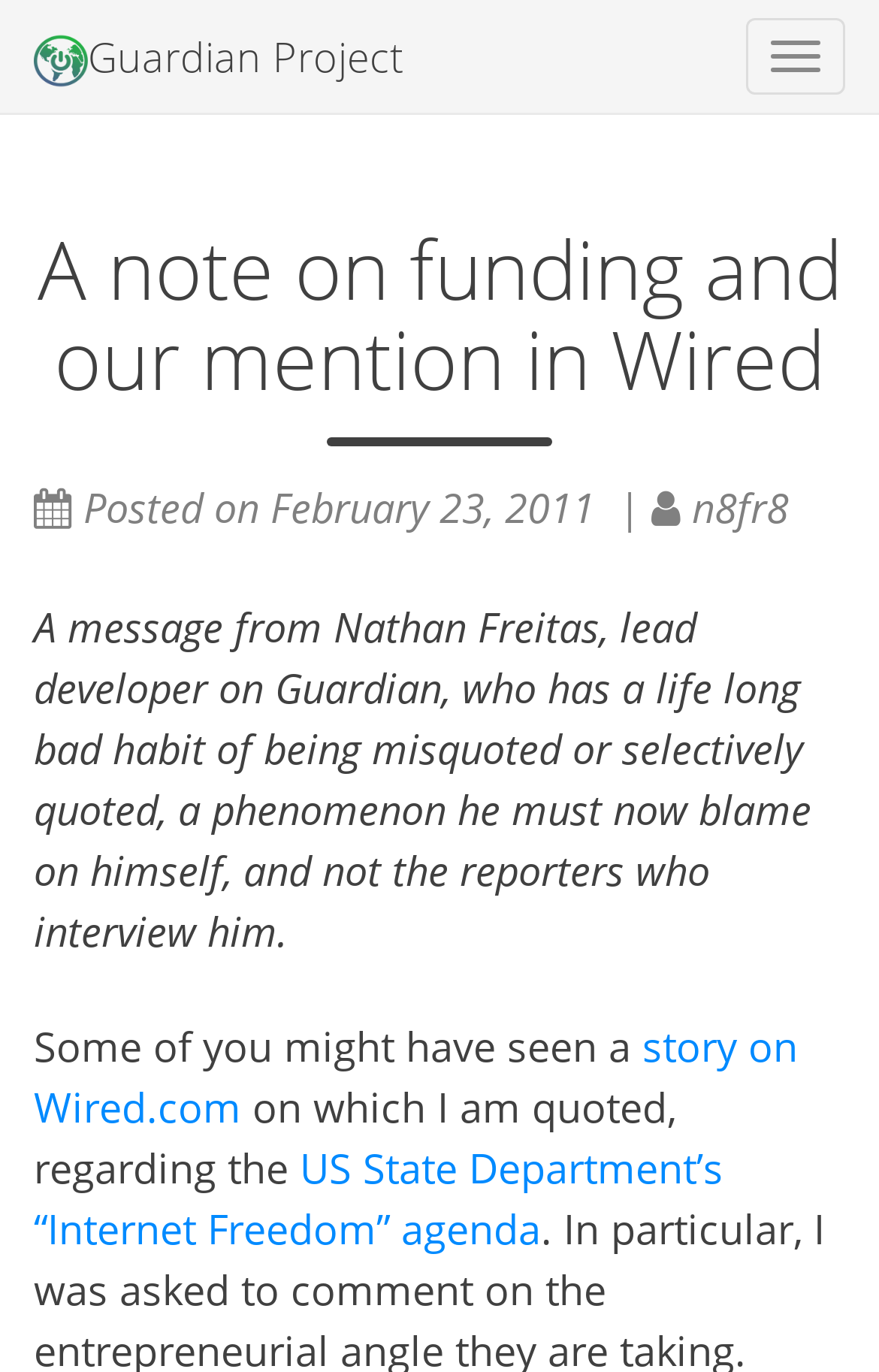Please answer the following question as detailed as possible based on the image: 
What is the purpose of the separator element?

The separator element is an horizontal separator located below the main heading, and its purpose is to visually separate the main heading from the rest of the content, creating a clear distinction between sections.